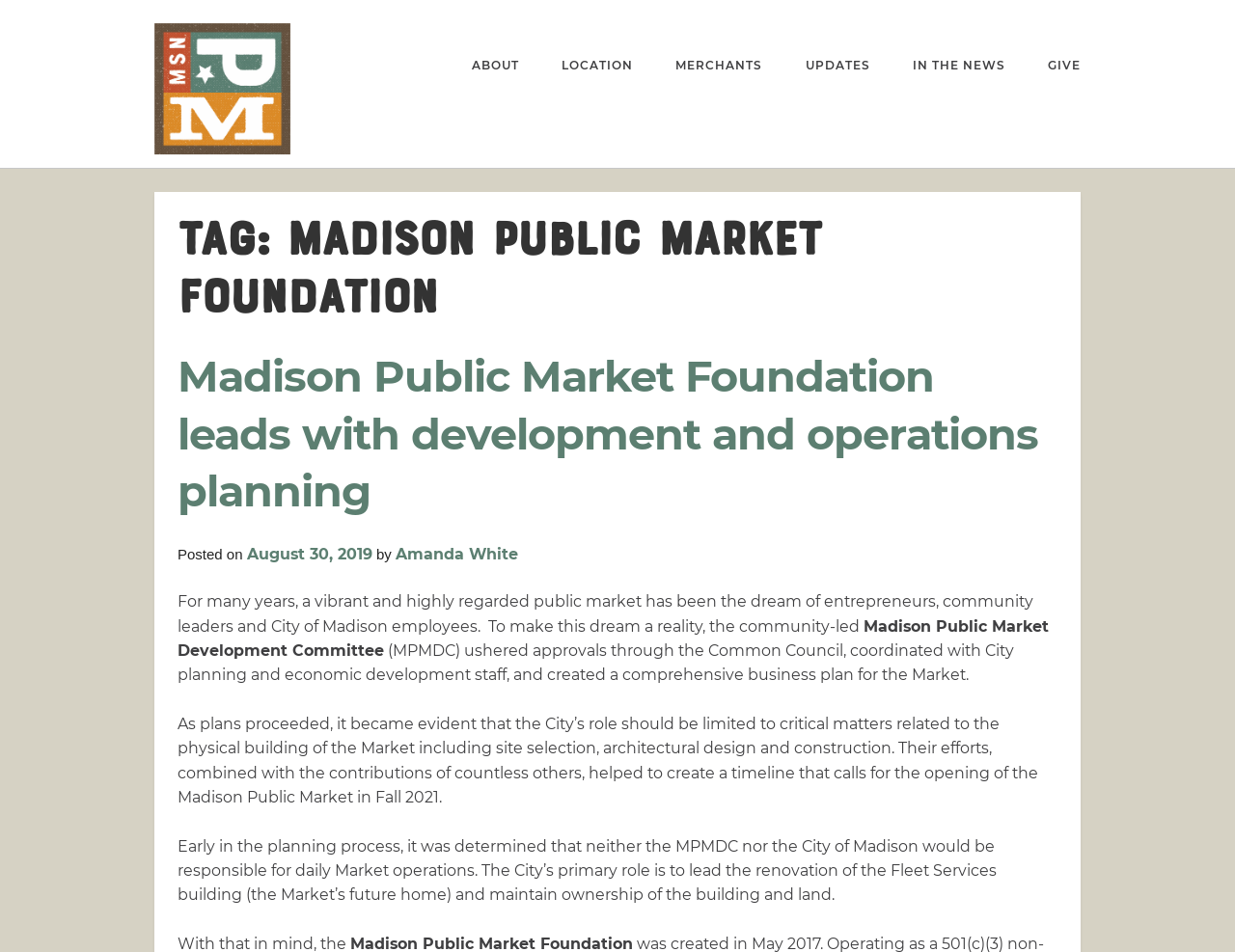What is the expected opening date of the Madison Public Market?
Please answer the question with as much detail as possible using the screenshot.

I found the answer by reading the paragraph that starts with 'As plans proceeded...'. It says that the Madison Public Market is expected to open in Fall 2021, according to the timeline.